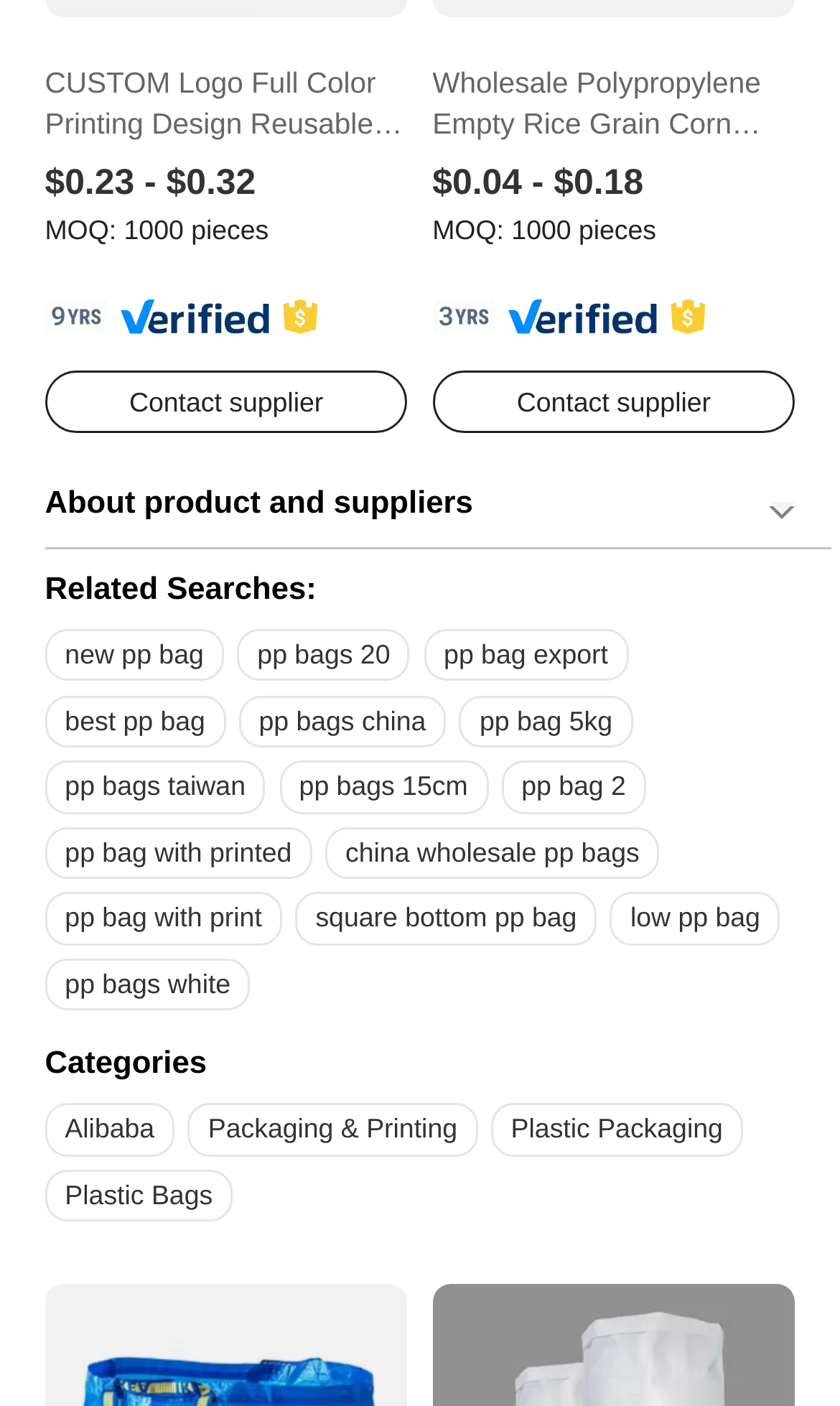Please identify the bounding box coordinates of where to click in order to follow the instruction: "Contact supplier".

[0.515, 0.263, 0.947, 0.308]